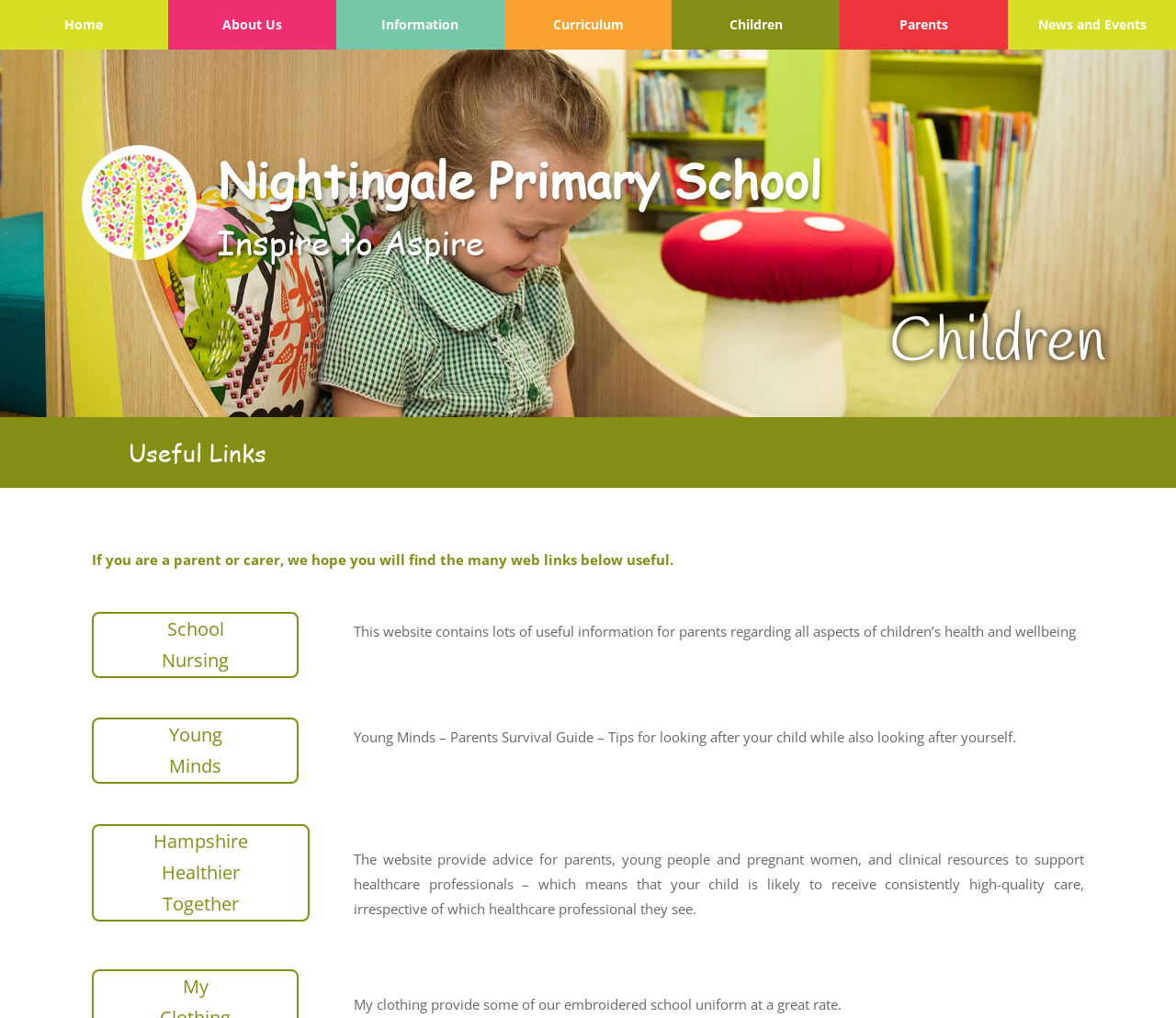Generate a comprehensive description of the webpage.

The webpage is about the useful links section of Nightingale Primary School. At the top, there are seven horizontal links: "Home", "About Us", "Information", "Curriculum", "Children", "Parents", and "News and Events". Below these links, there is a logo image on the left, accompanied by the school's name "Nightingale Primary School" and its motto "Inspire to Aspire".

On the left side, there is a table of contents with a heading "Useful Links". Below this heading, there is a paragraph of text explaining that the webpage provides useful web links for parents and carers. 

The main content of the webpage is divided into four sections, each consisting of a link and a descriptive text. The first section has a link to "School Nursing" and a text describing the website's content related to children's health and wellbeing. The second section has a link to "Young Minds" and a text describing the Parents Survival Guide. The third section has a link to "Hampshire Healthier Together" and a text describing the website's content related to healthcare professionals. The fourth section has a link to "My clothing" and a text describing the school uniform service.

All the links and texts are arranged in a vertical order, with the links on the left and the corresponding texts on the right.